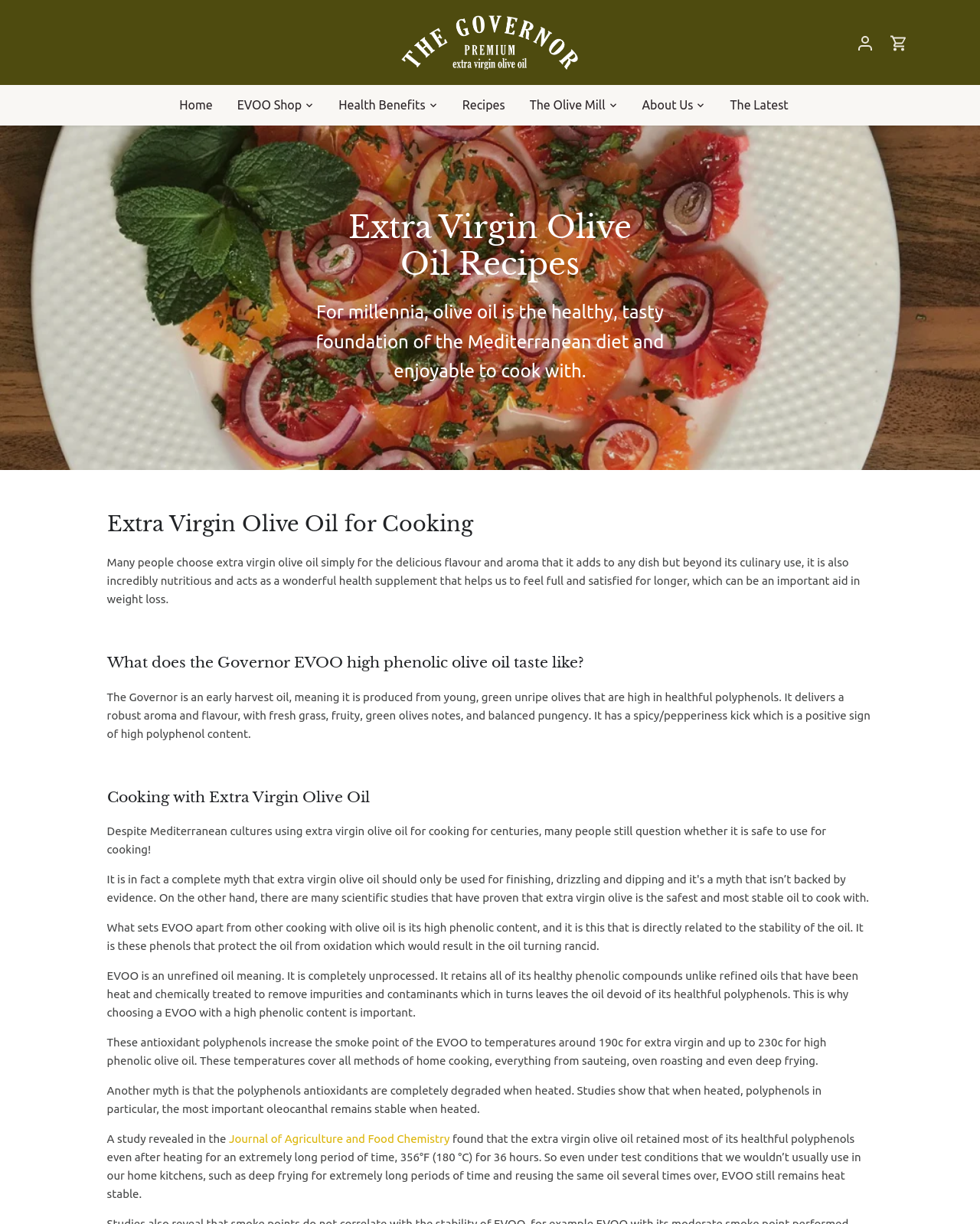Given the element description Home, predict the bounding box coordinates for the UI element in the webpage screenshot. The format should be (top-left x, top-left y, bottom-right x, bottom-right y), and the values should be between 0 and 1.

[0.183, 0.069, 0.229, 0.102]